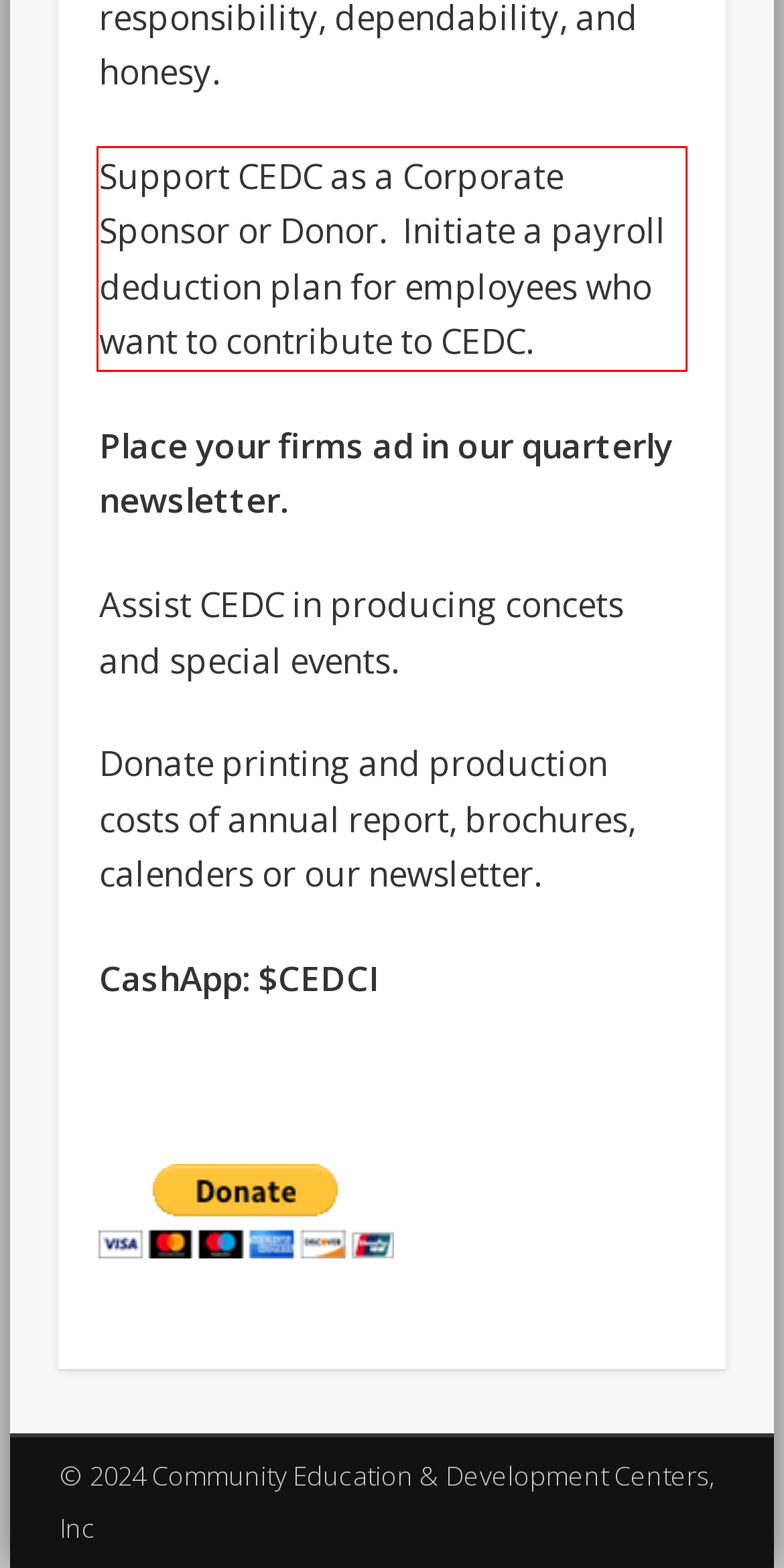Identify the text inside the red bounding box in the provided webpage screenshot and transcribe it.

Support CEDC as a Corporate Sponsor or Donor. Initiate a payroll deduction plan for employees who want to contribute to CEDC.